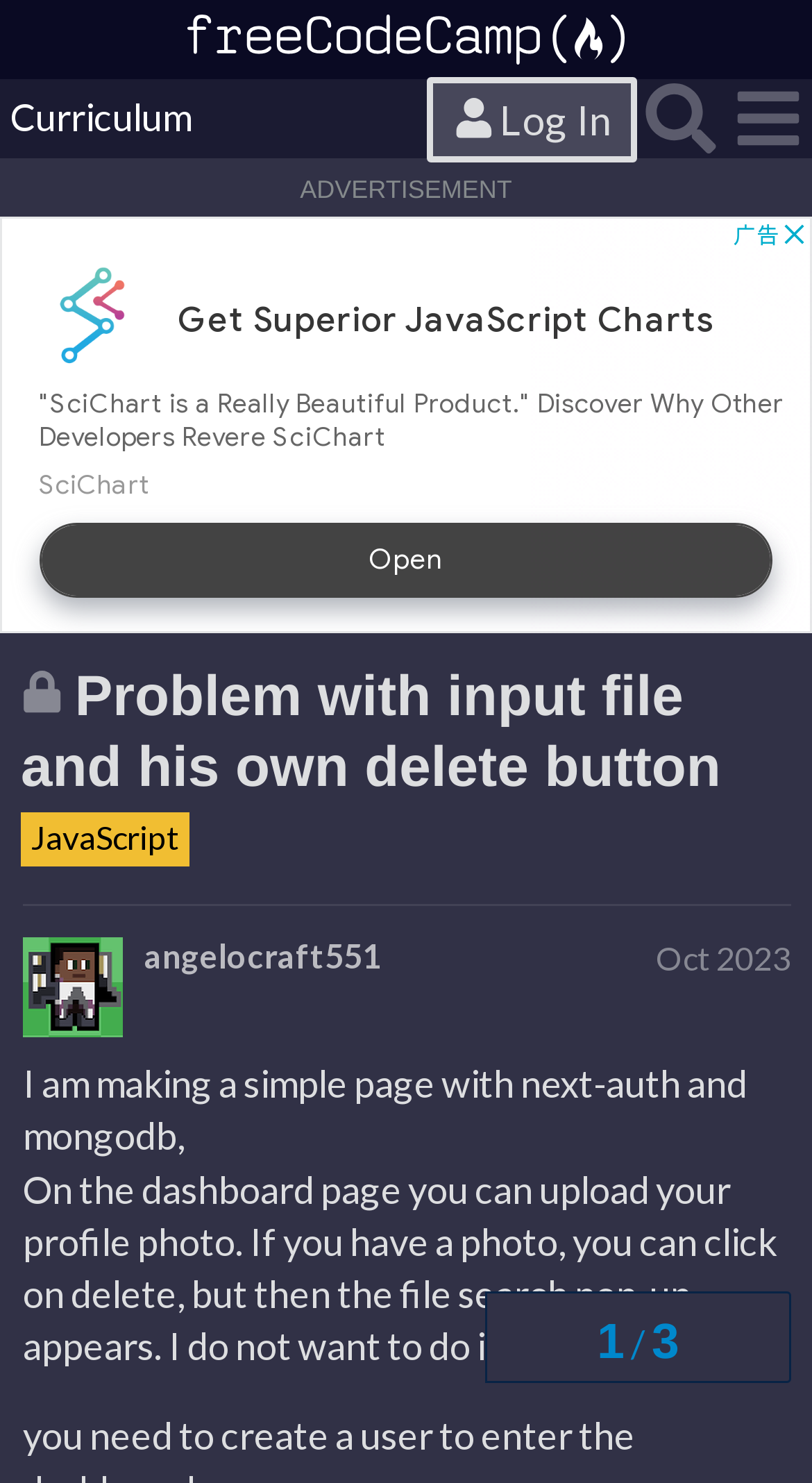Who started the discussion?
Provide an in-depth answer to the question, covering all aspects.

I determined who started the discussion by looking at the link element that says 'angelocraft551'. This link appears to be the username of the person who started the discussion.